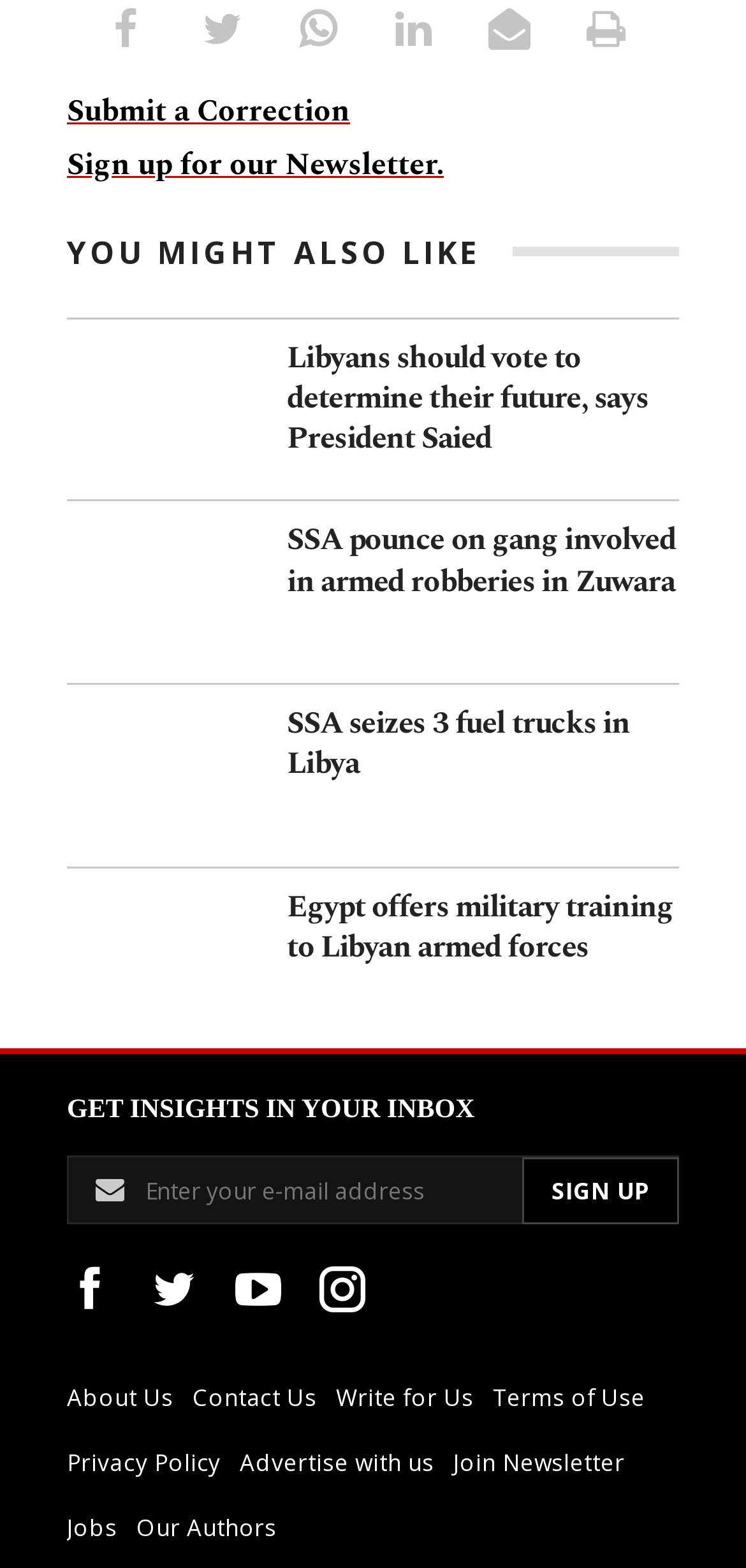What is the title of the section above the news articles?
Refer to the image and provide a one-word or short phrase answer.

YOU MIGHT ALSO LIKE